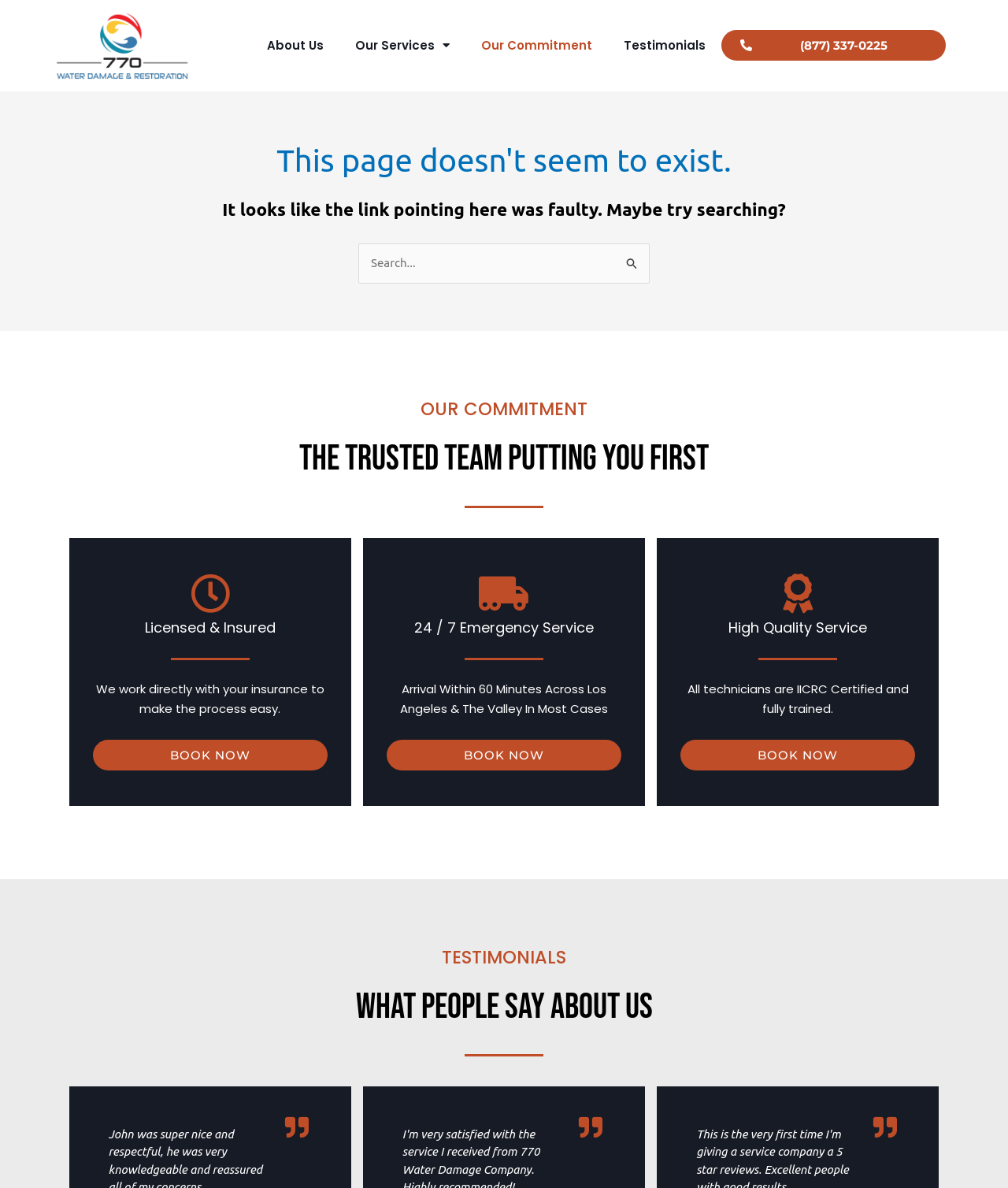Using the webpage screenshot, find the UI element described by Our Commitment. Provide the bounding box coordinates in the format (top-left x, top-left y, bottom-right x, bottom-right y), ensuring all values are floating point numbers between 0 and 1.

[0.462, 0.023, 0.603, 0.054]